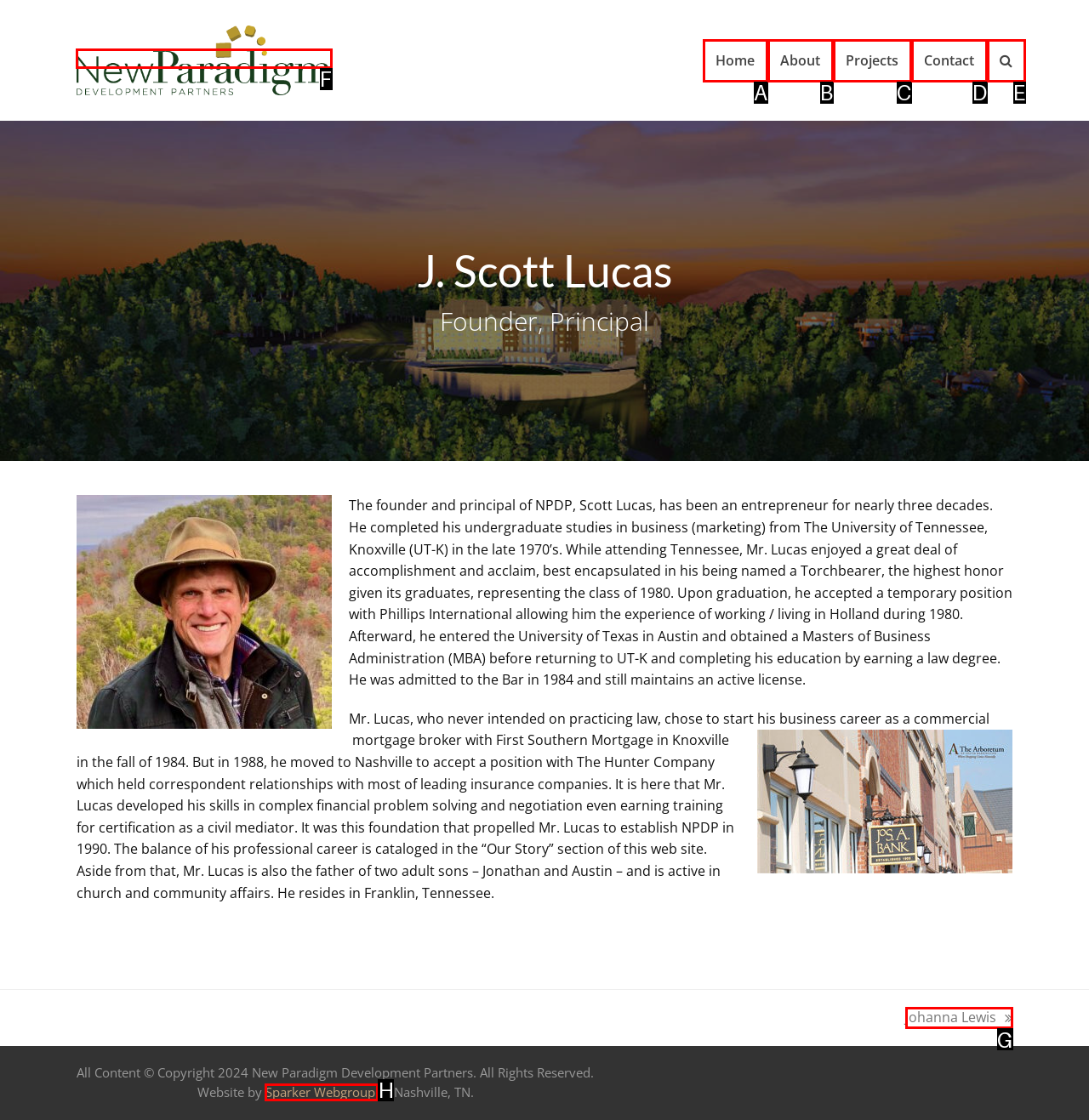Identify the correct lettered option to click in order to perform this task: Click on the New Paradigm Partners link. Respond with the letter.

F